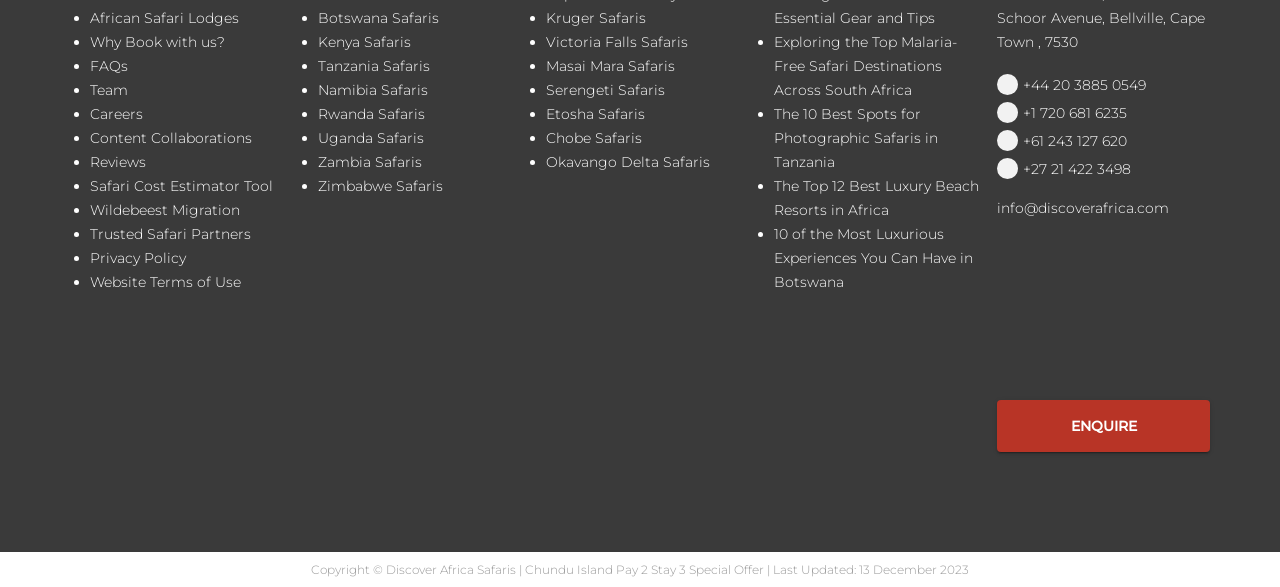Provide the bounding box for the UI element matching this description: "info@discoverafrica.com".

[0.779, 0.334, 0.945, 0.375]